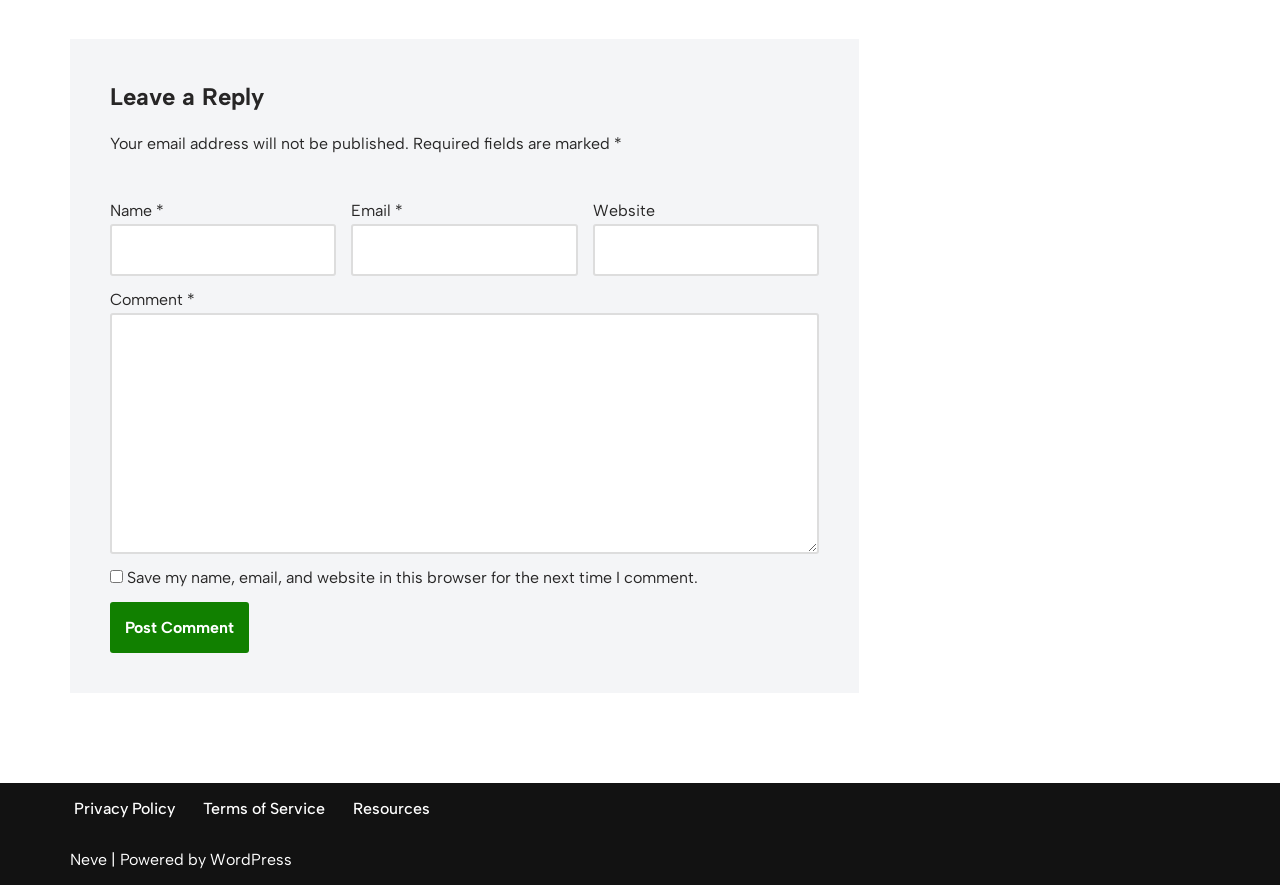Identify the bounding box coordinates of the section that should be clicked to achieve the task described: "Post your comment".

[0.086, 0.68, 0.195, 0.738]